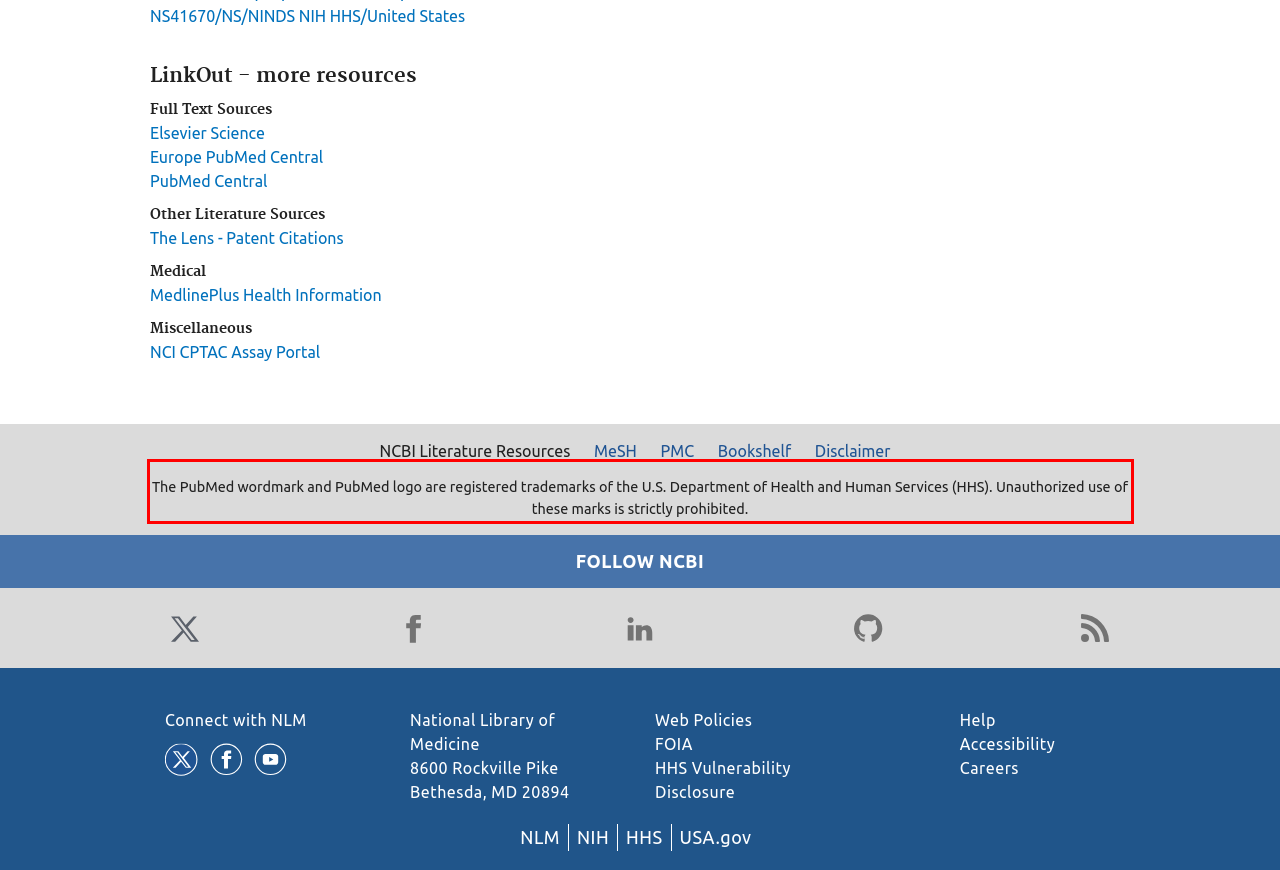Analyze the screenshot of a webpage where a red rectangle is bounding a UI element. Extract and generate the text content within this red bounding box.

The PubMed wordmark and PubMed logo are registered trademarks of the U.S. Department of Health and Human Services (HHS). Unauthorized use of these marks is strictly prohibited.